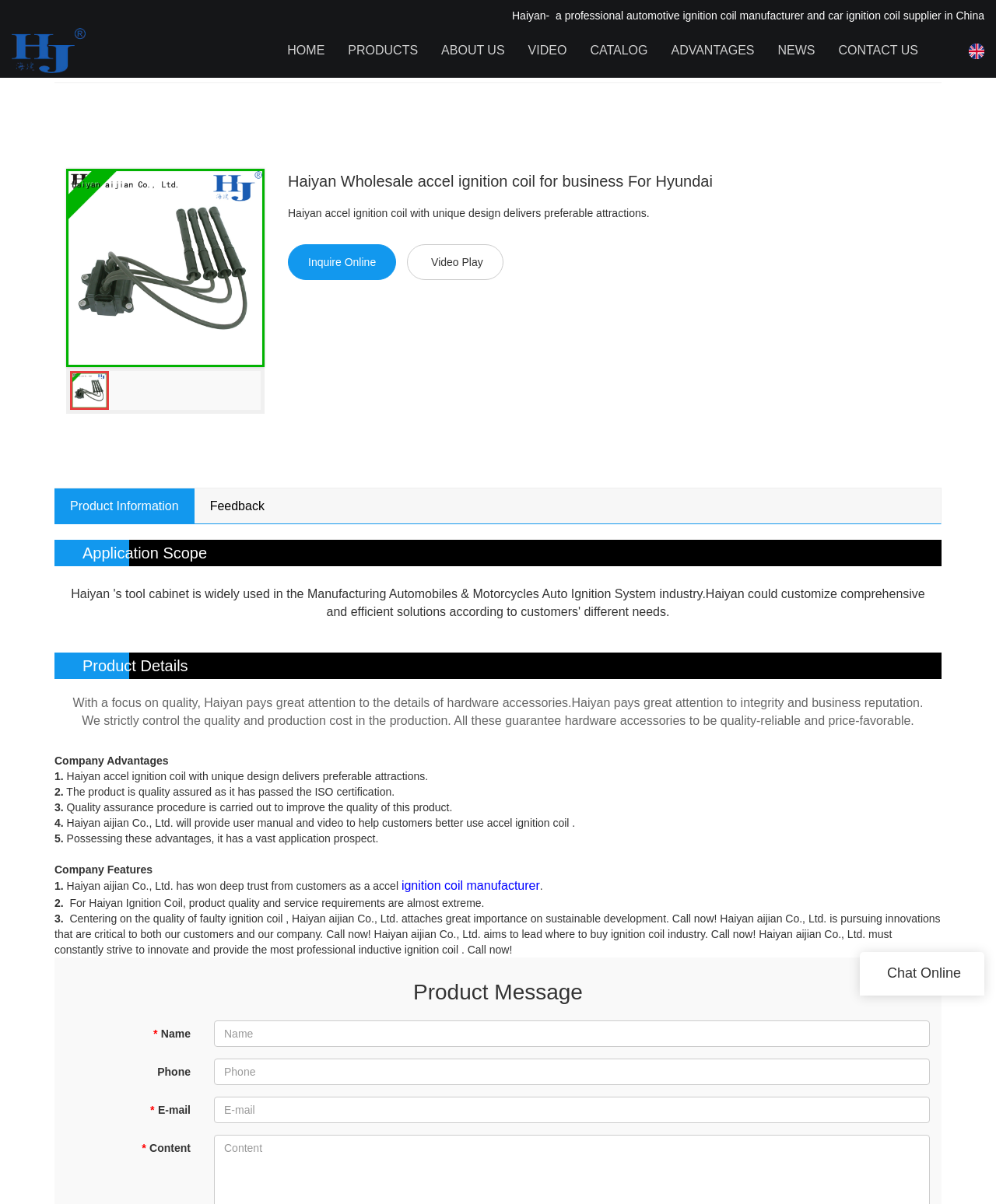Offer a detailed explanation of the webpage layout and contents.

This webpage is about Haiyan, a professional automotive ignition coil manufacturer and supplier in China. At the top, there is a brief introduction to Haiyan, followed by a navigation menu with links to different sections of the website, including HOME, PRODUCTS, ABOUT US, VIDEO, CATALOG, ADVANTAGES, NEWS, and CONTACT US.

Below the navigation menu, there is a prominent section showcasing Haiyan's wholesale accel ignition coil for business, featuring an image and a brief description. This section also includes a heading, a paragraph of text, and a call-to-action button to inquire online.

To the right of this section, there is a tab list with two tabs: Product Information and Feedback. The Product Information tab is selected by default and displays a tab panel with several sections, including Application Scope, Product Details, Company Advantages, and Company Features. These sections provide detailed information about Haiyan's products and company advantages.

At the bottom of the page, there is a contact form with fields for name, phone, email, and content, allowing users to send a message to Haiyan. There is also a "Chat Online" button and an image.

Throughout the page, there are several links and buttons that allow users to navigate to different sections of the website or take specific actions, such as inquiring online or chatting online.